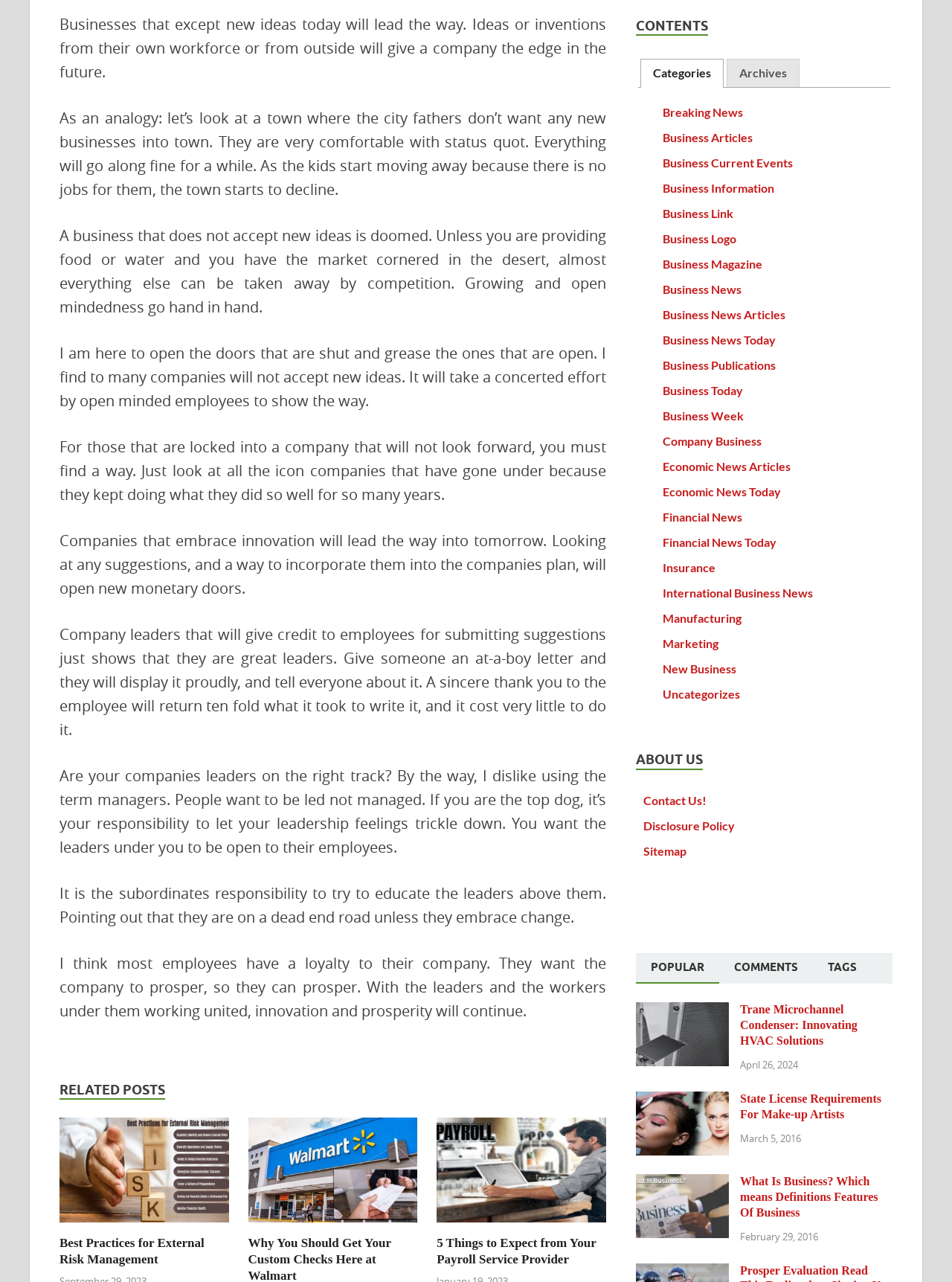Ascertain the bounding box coordinates for the UI element detailed here: "Business Current Events". The coordinates should be provided as [left, top, right, bottom] with each value being a float between 0 and 1.

[0.696, 0.121, 0.833, 0.132]